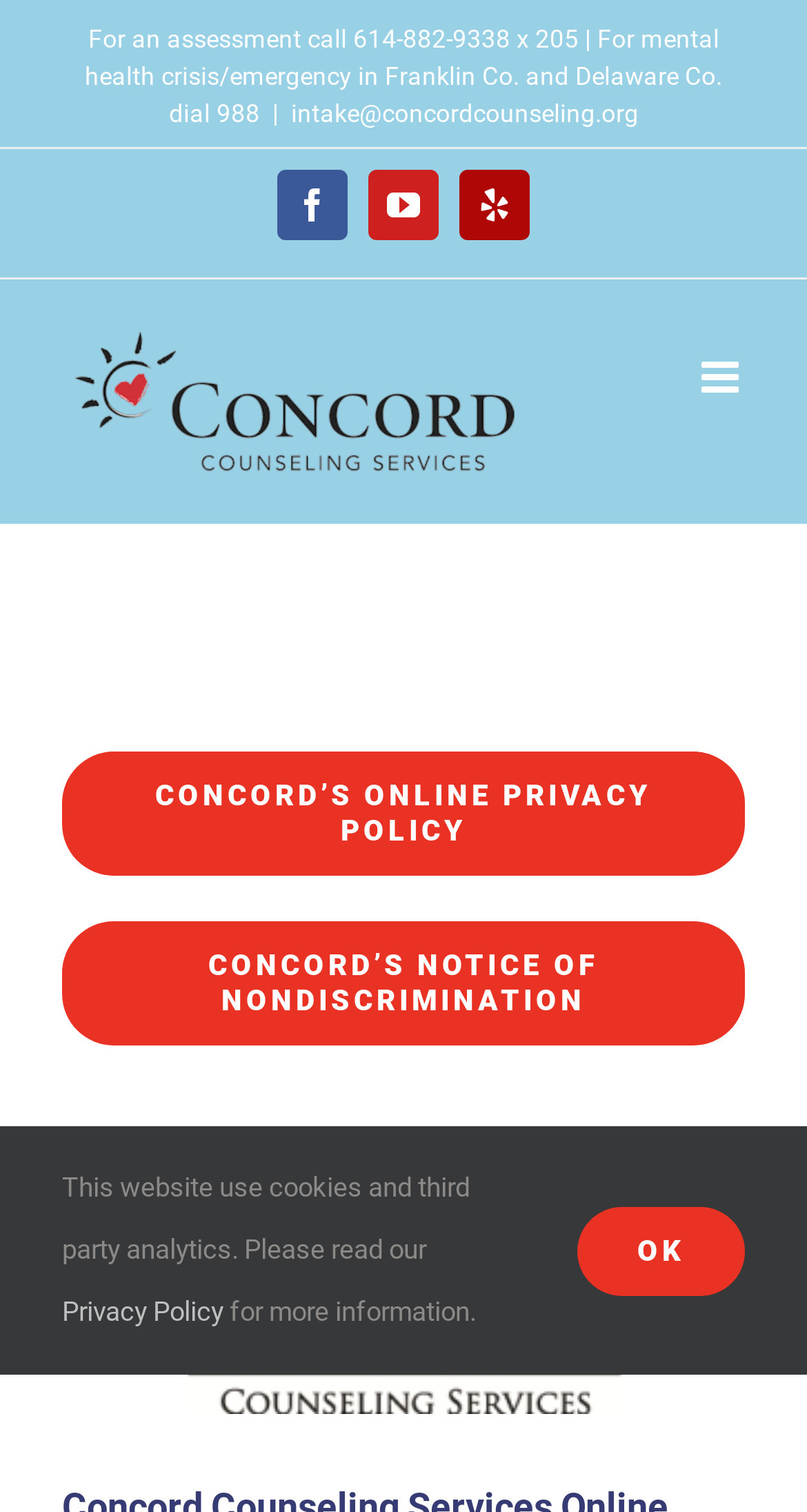Highlight the bounding box coordinates of the element you need to click to perform the following instruction: "Email for intake."

[0.36, 0.066, 0.791, 0.085]